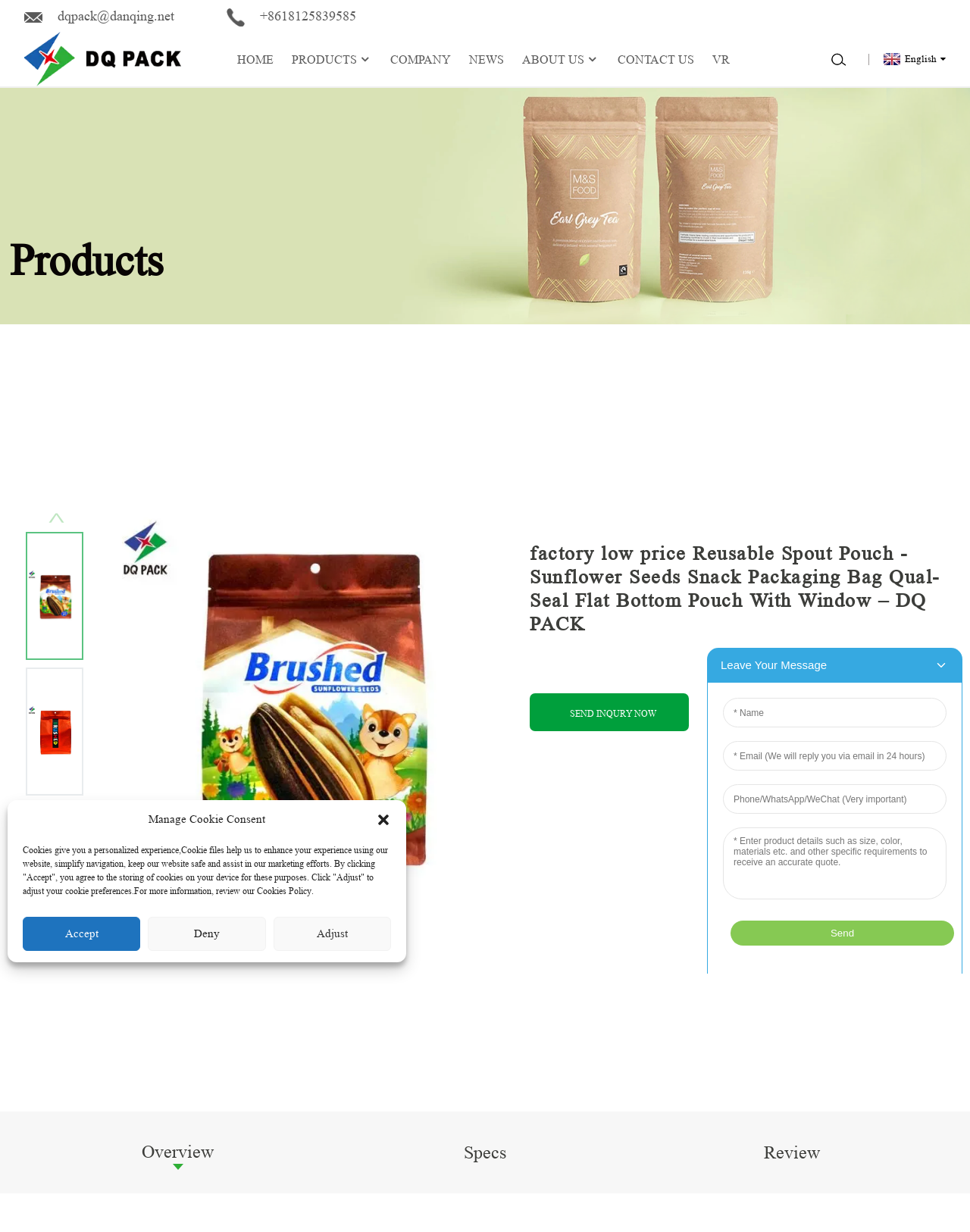Using details from the image, please answer the following question comprehensively:
What is the purpose of the 'SEND INQUIRY NOW' button?

The 'SEND INQUIRY NOW' button is likely intended for customers to send an inquiry about the product, possibly to request more information or to place an order. This can be inferred from the button's text and its placement on the webpage.